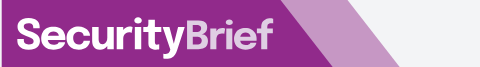Carefully examine the image and provide an in-depth answer to the question: What is the font style of the word 'Security'?

The font style of the word 'Security' is thicker because the caption mentions that it is 'highlighted in a thicker font style', which emphasizes the focus on cybersecurity and information security.